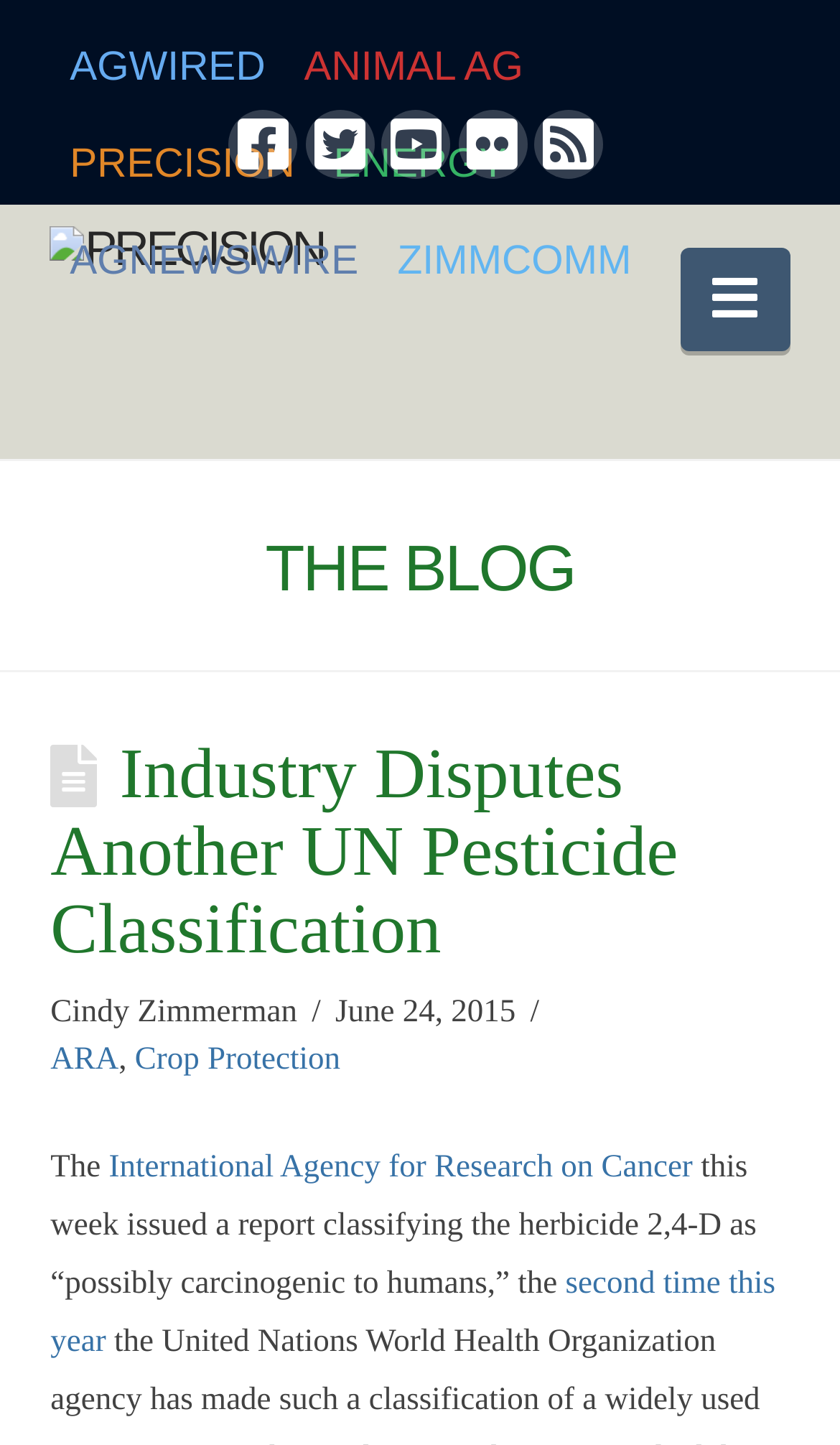Reply to the question with a brief word or phrase: How many social media links are there?

5